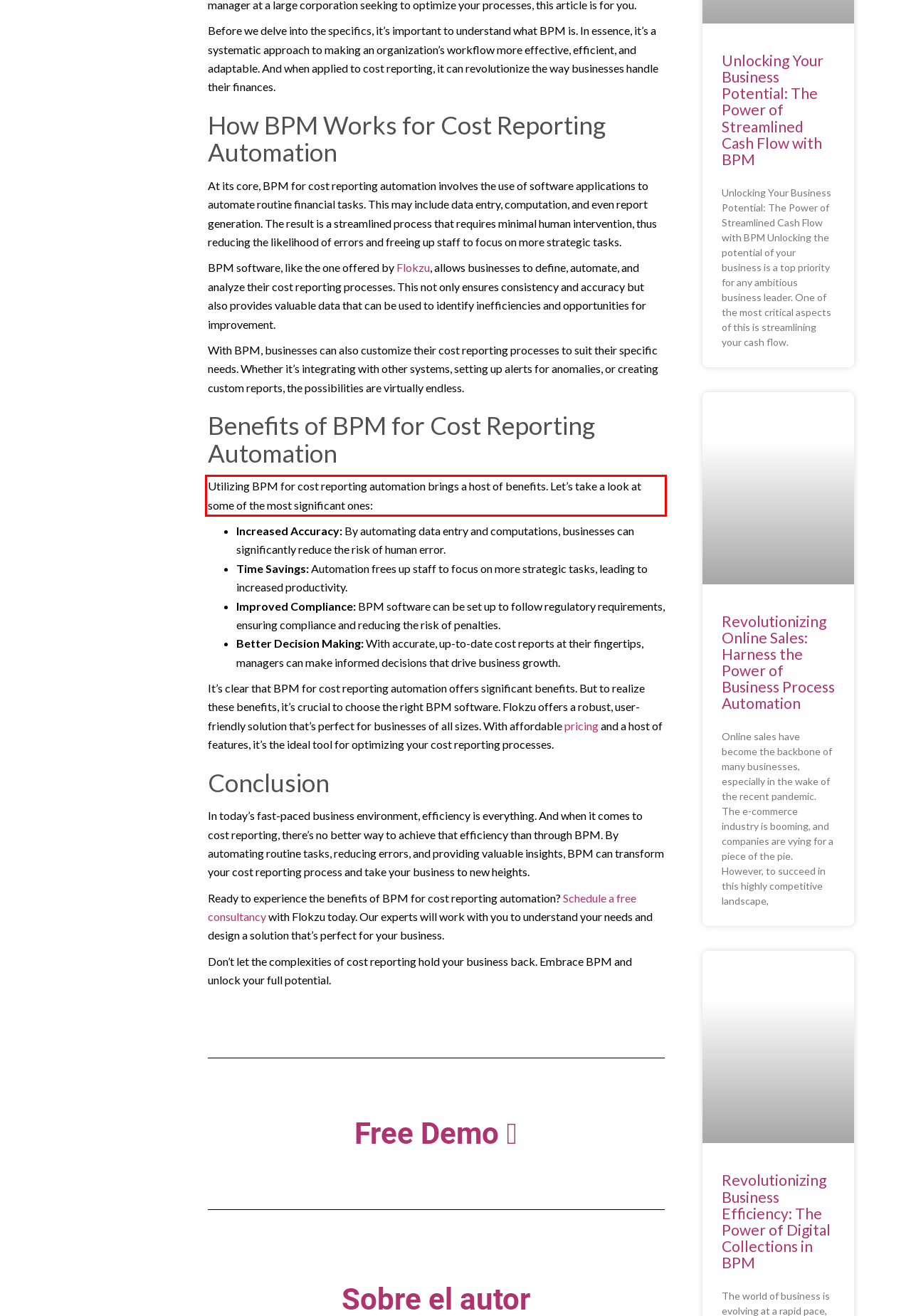Given a webpage screenshot, locate the red bounding box and extract the text content found inside it.

Utilizing BPM for cost reporting automation brings a host of benefits. Let’s take a look at some of the most significant ones: